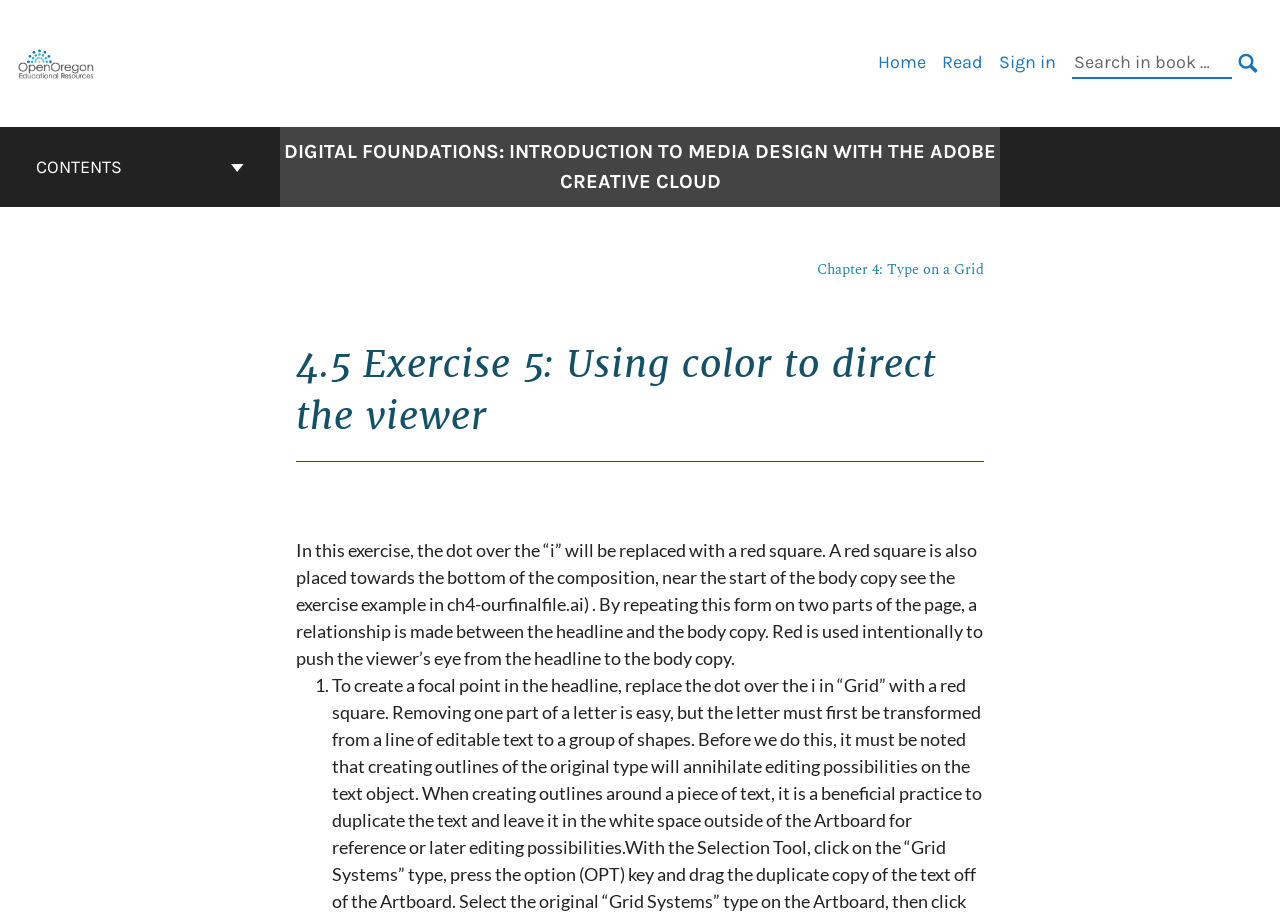Bounding box coordinates are specified in the format (top-left x, top-left y, bottom-right x, bottom-right y). All values are floating point numbers bounded between 0 and 1. Please provide the bounding box coordinate of the region this sentence describes: mesh fabric

None